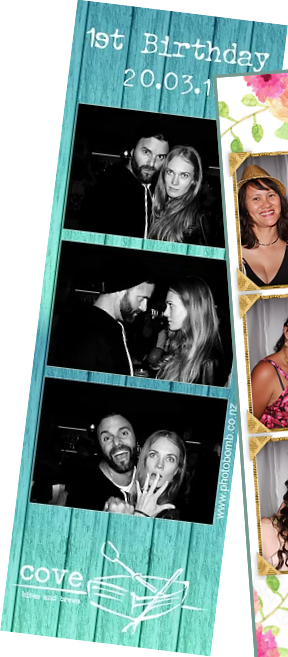What is the theme of the photographs on the right side?
Look at the image and respond with a one-word or short-phrase answer.

Floral